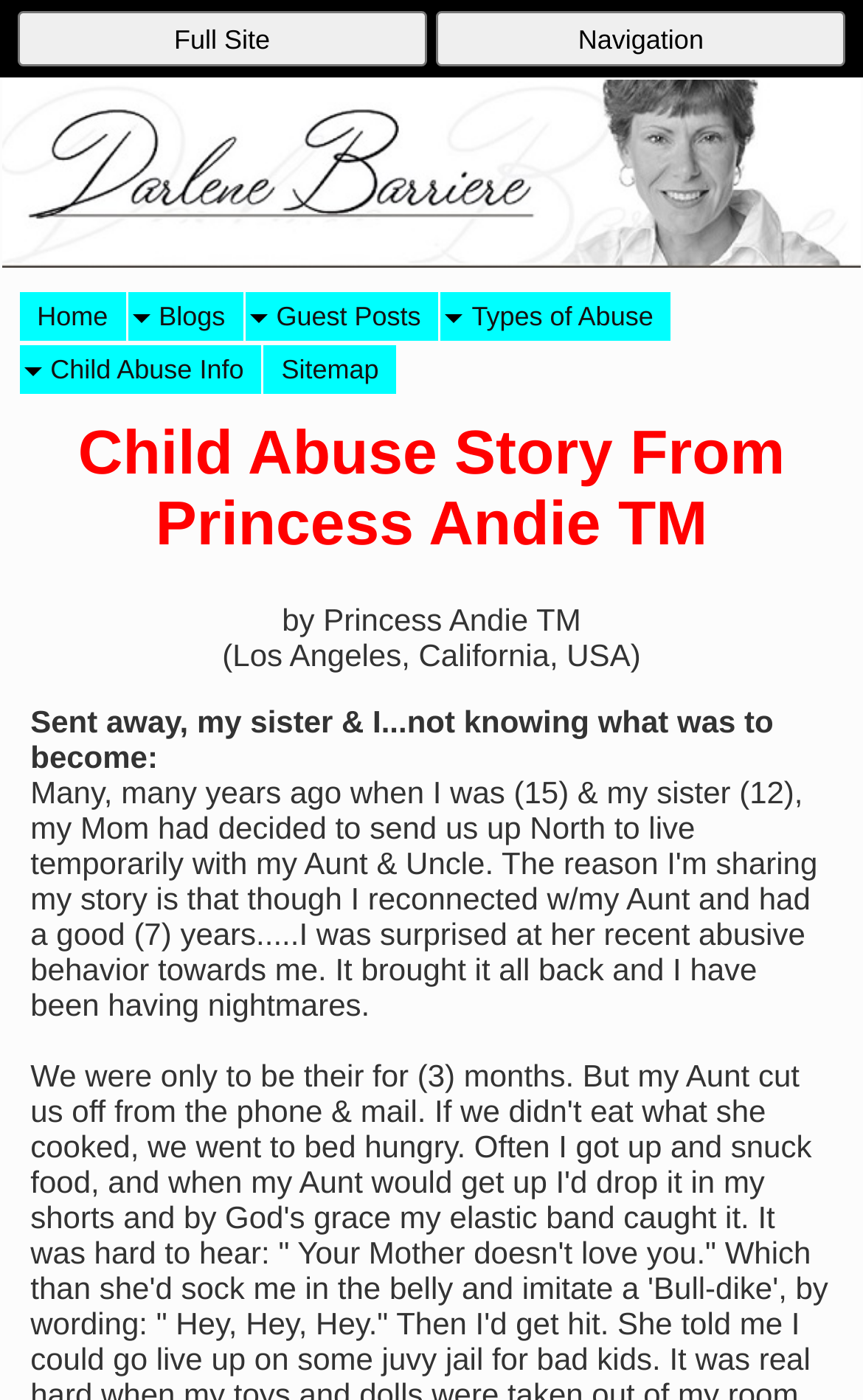Find the bounding box coordinates for the element described here: "Full Site".

[0.02, 0.008, 0.495, 0.048]